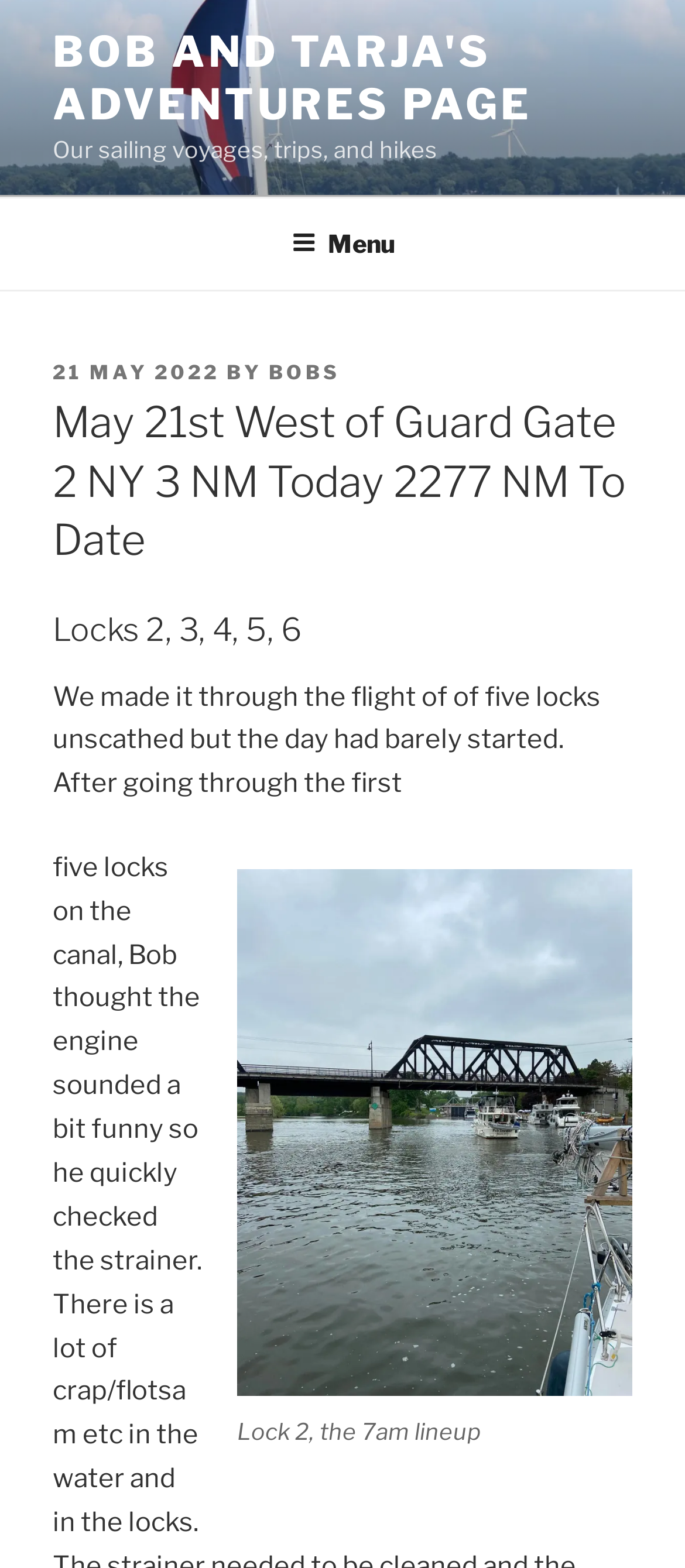Who is the author of the post?
Please respond to the question with a detailed and informative answer.

I found the answer by looking at the 'BY' section, which specifies the author as 'BOBS'.